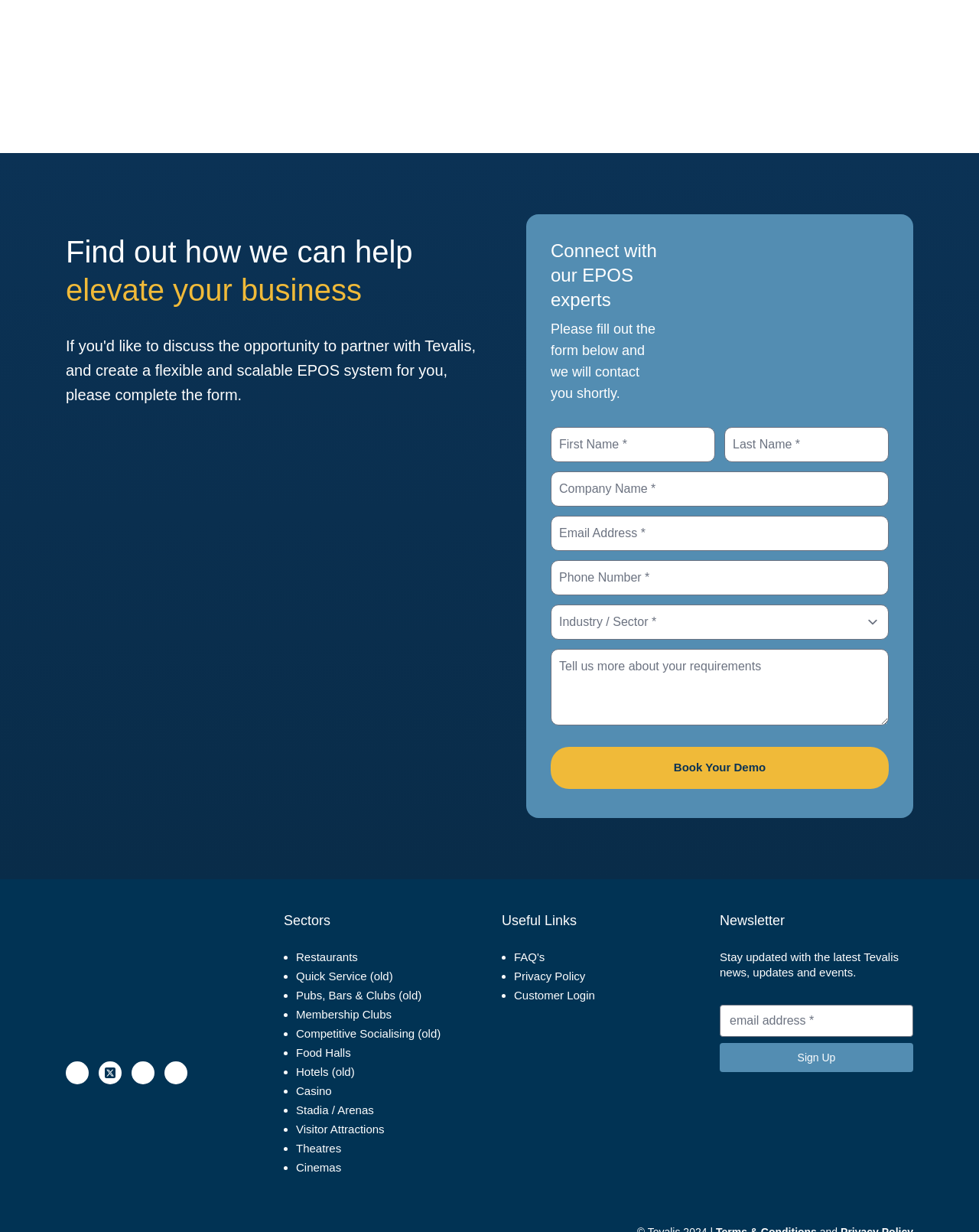Please locate the clickable area by providing the bounding box coordinates to follow this instruction: "Click the Tevalis logo".

[0.067, 0.738, 0.265, 0.831]